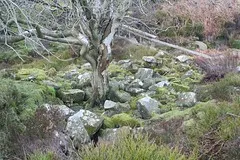What is the approximate distance of this site from the Armouth Wath Buildings?
Using the visual information from the image, give a one-word or short-phrase answer.

100 meters